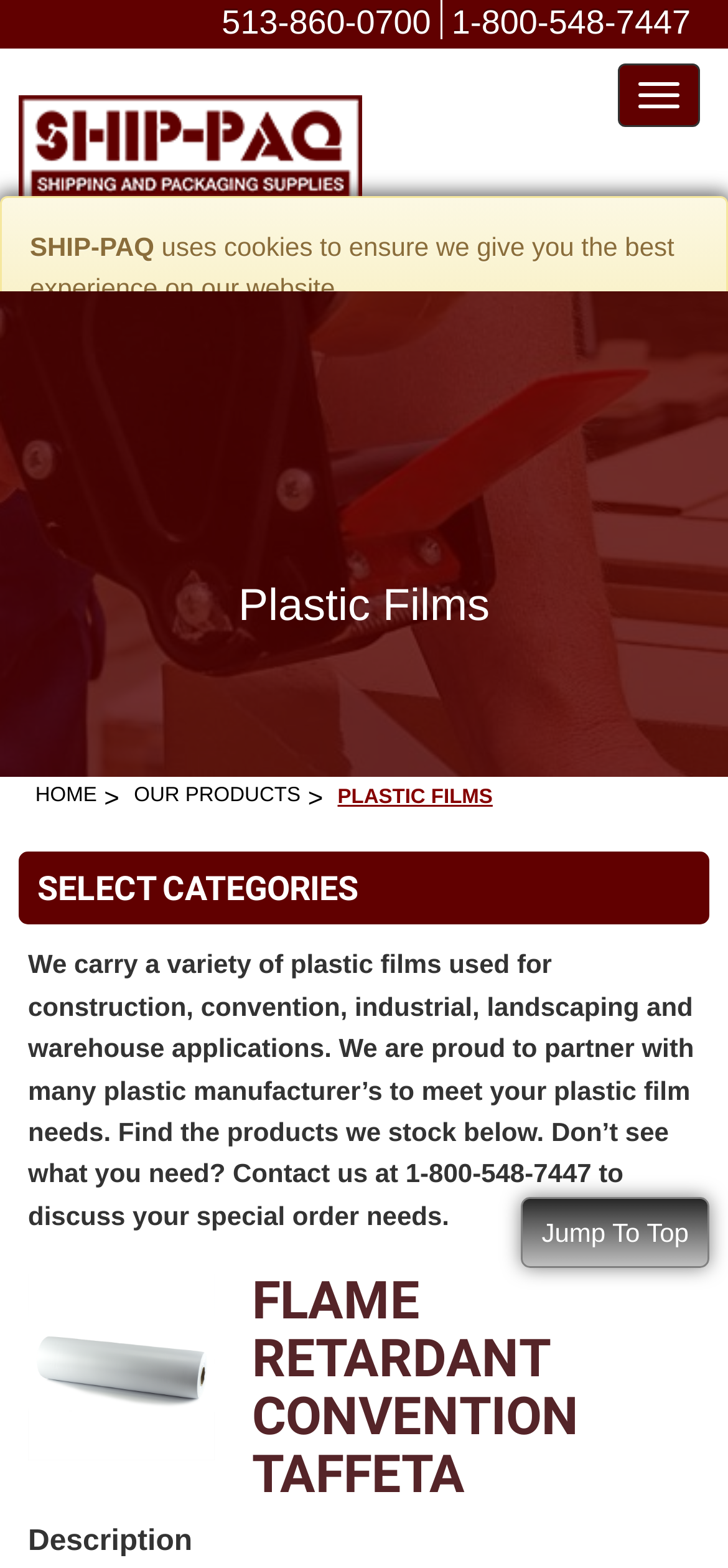What is the name of the product category?
Using the image as a reference, answer with just one word or a short phrase.

FLAME RETARDANT CONVENTION TAFFETA